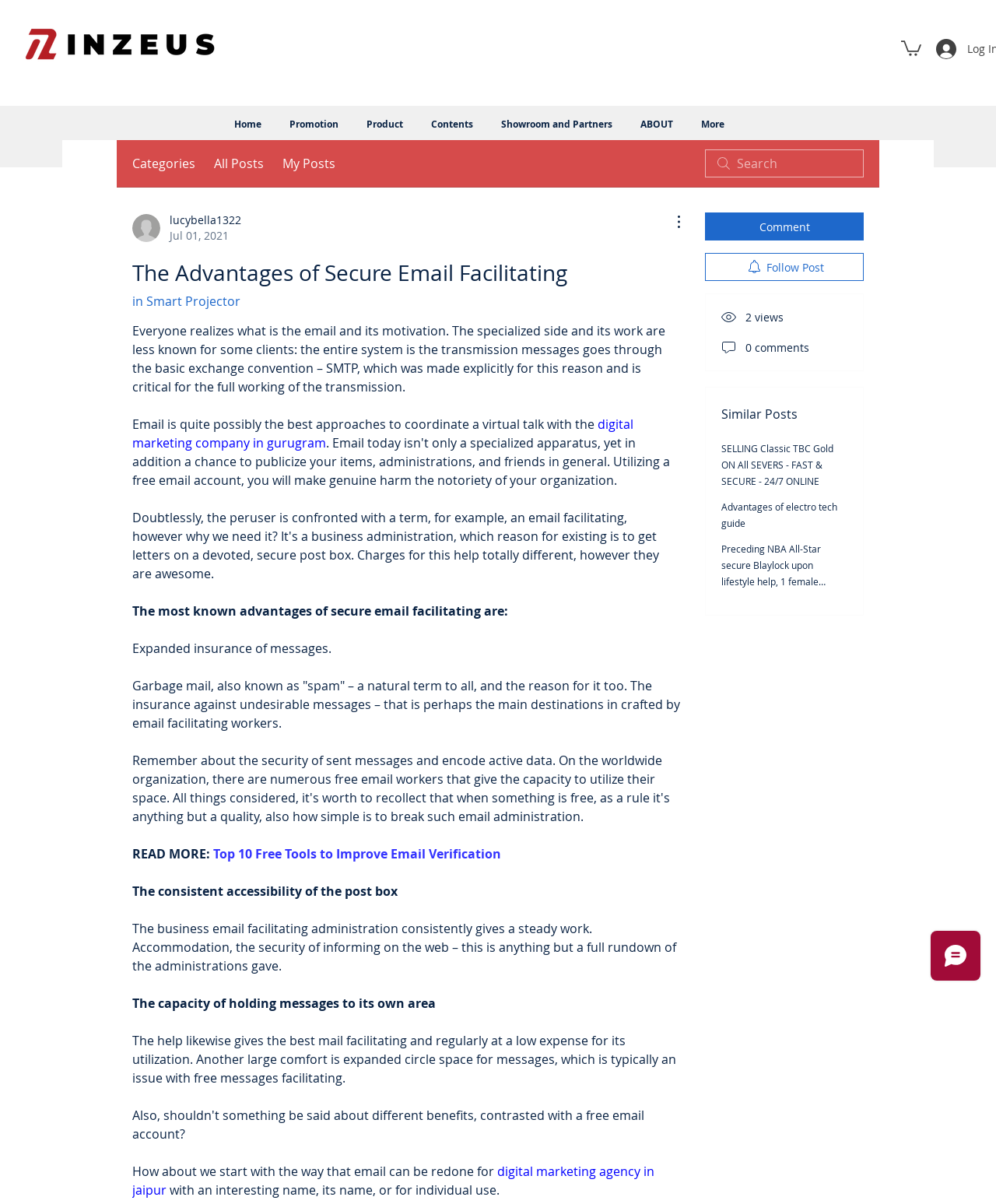Determine the main heading of the webpage and generate its text.

The Advantages of Secure Email Facilitating